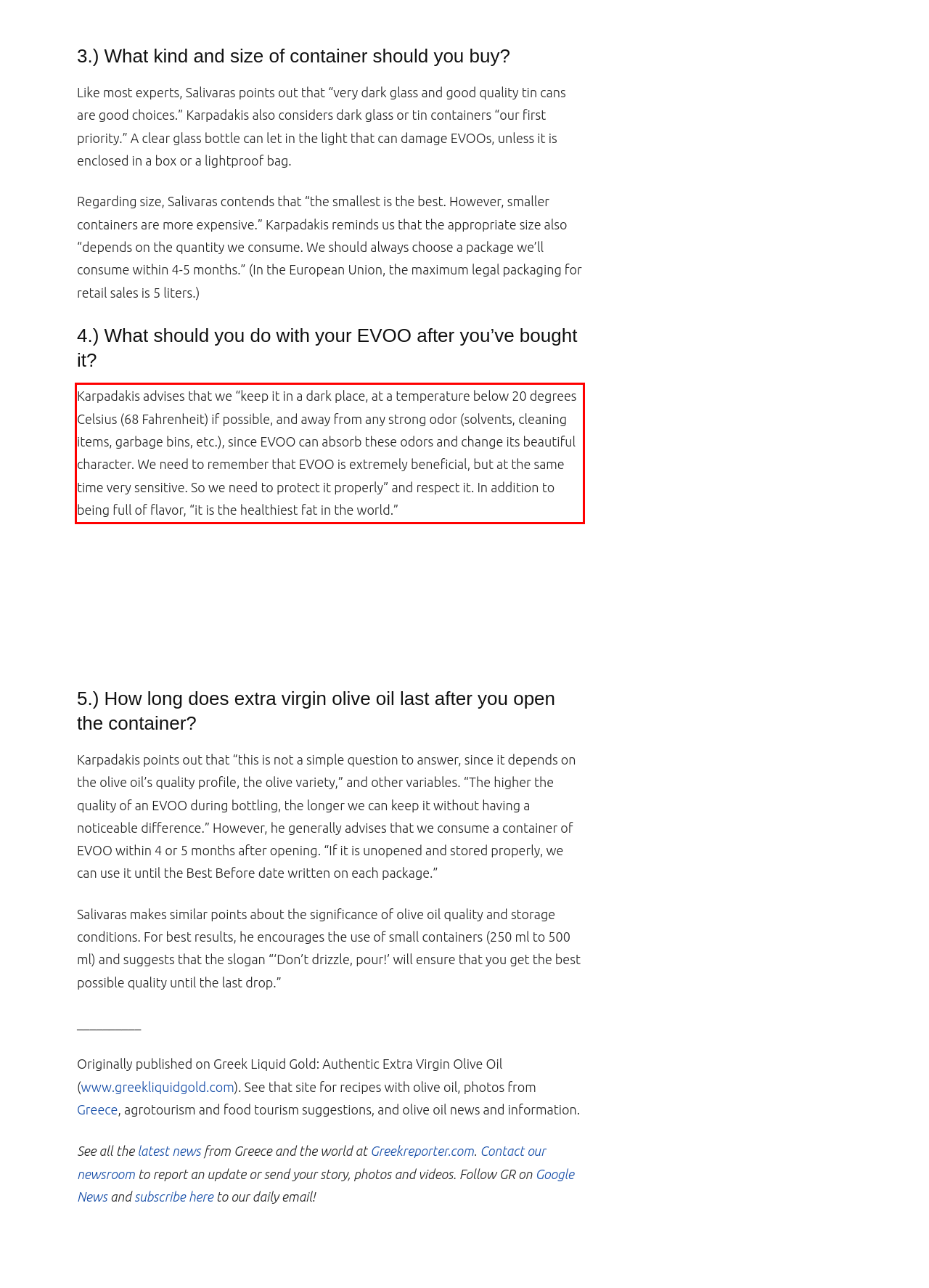Identify and transcribe the text content enclosed by the red bounding box in the given screenshot.

Karpadakis advises that we “keep it in a dark place, at a temperature below 20 degrees Celsius (68 Fahrenheit) if possible, and away from any strong odor (solvents, cleaning items, garbage bins, etc.), since EVOO can absorb these odors and change its beautiful character. We need to remember that EVOO is extremely beneficial, but at the same time very sensitive. So we need to protect it properly” and respect it. In addition to being full of flavor, “it is the healthiest fat in the world.”